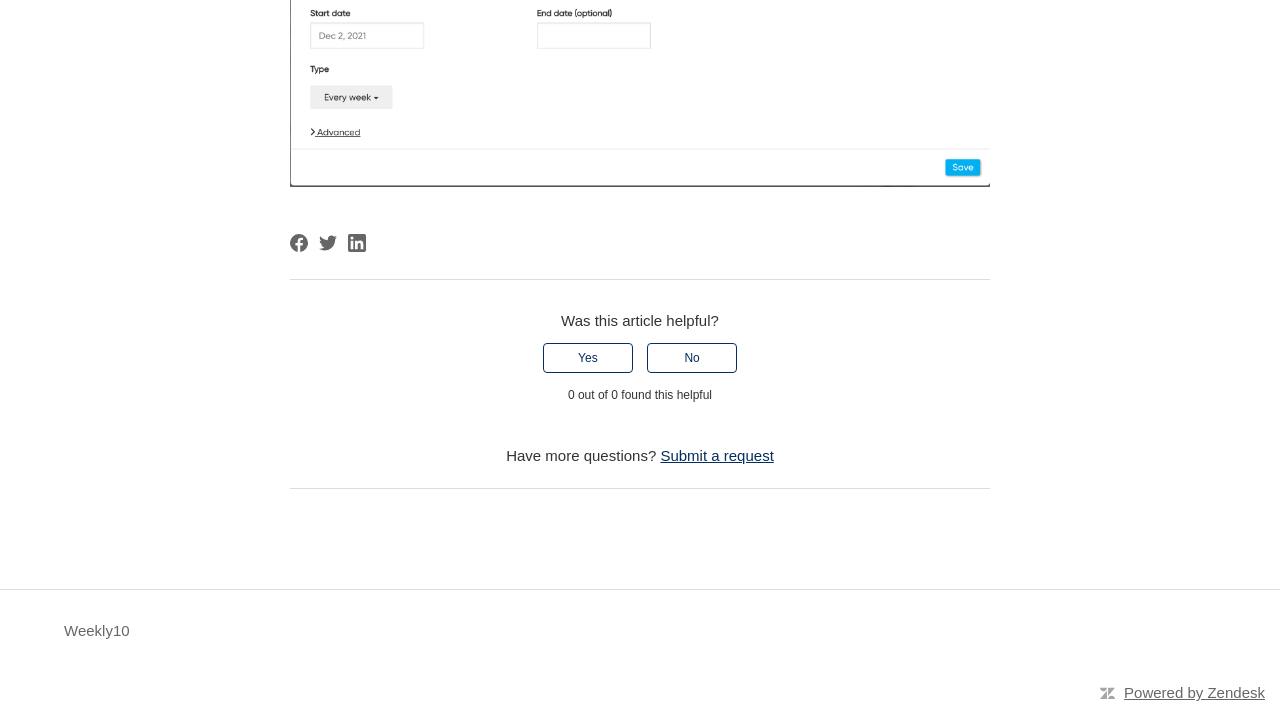Determine the coordinates of the bounding box that should be clicked to complete the instruction: "Go to Weekly10". The coordinates should be represented by four float numbers between 0 and 1: [left, top, right, bottom].

[0.05, 0.873, 0.101, 0.904]